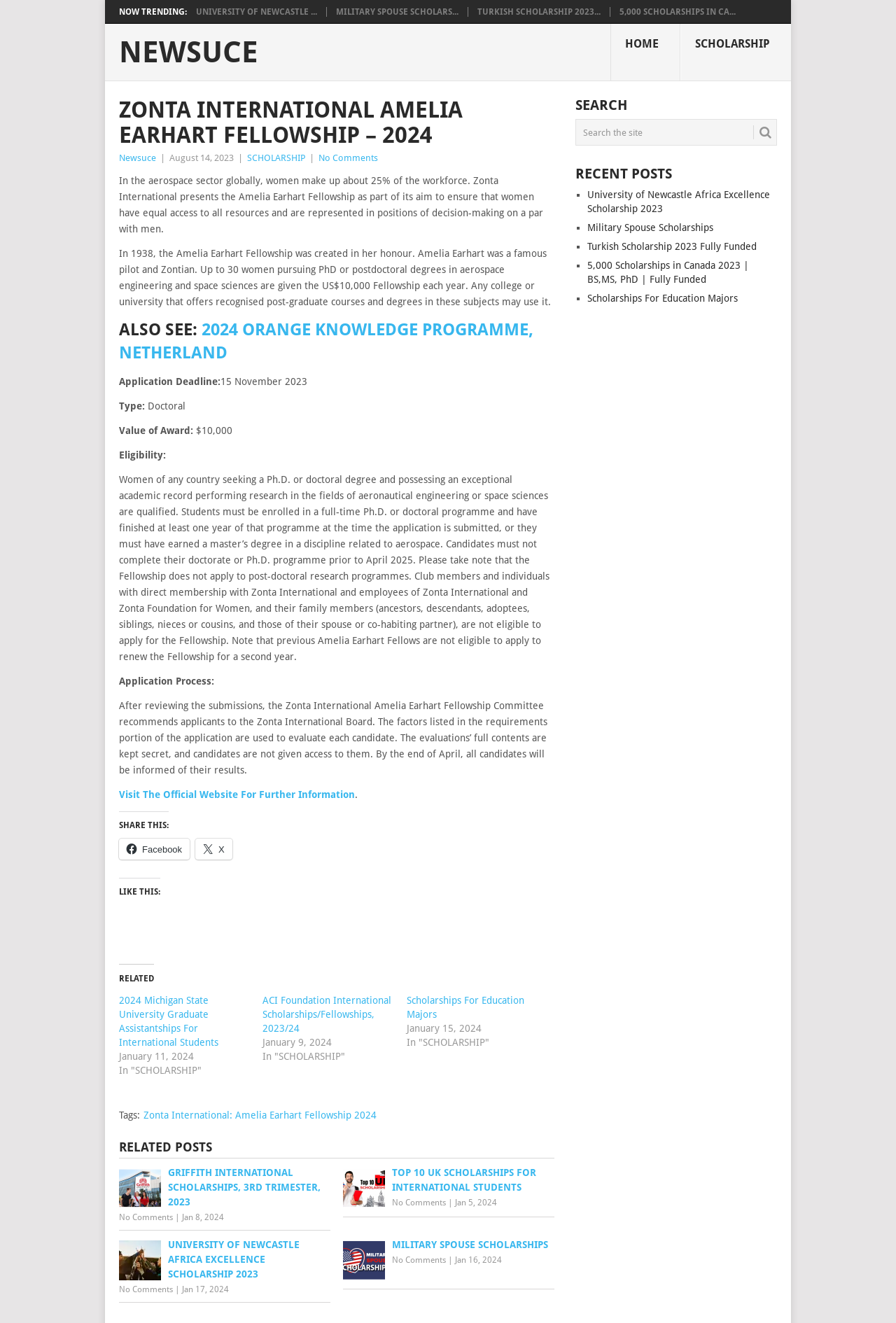Based on the element description: "ACI Foundation International Scholarships/Fellowships, 2023/24", identify the bounding box coordinates for this UI element. The coordinates must be four float numbers between 0 and 1, listed as [left, top, right, bottom].

[0.293, 0.752, 0.437, 0.781]